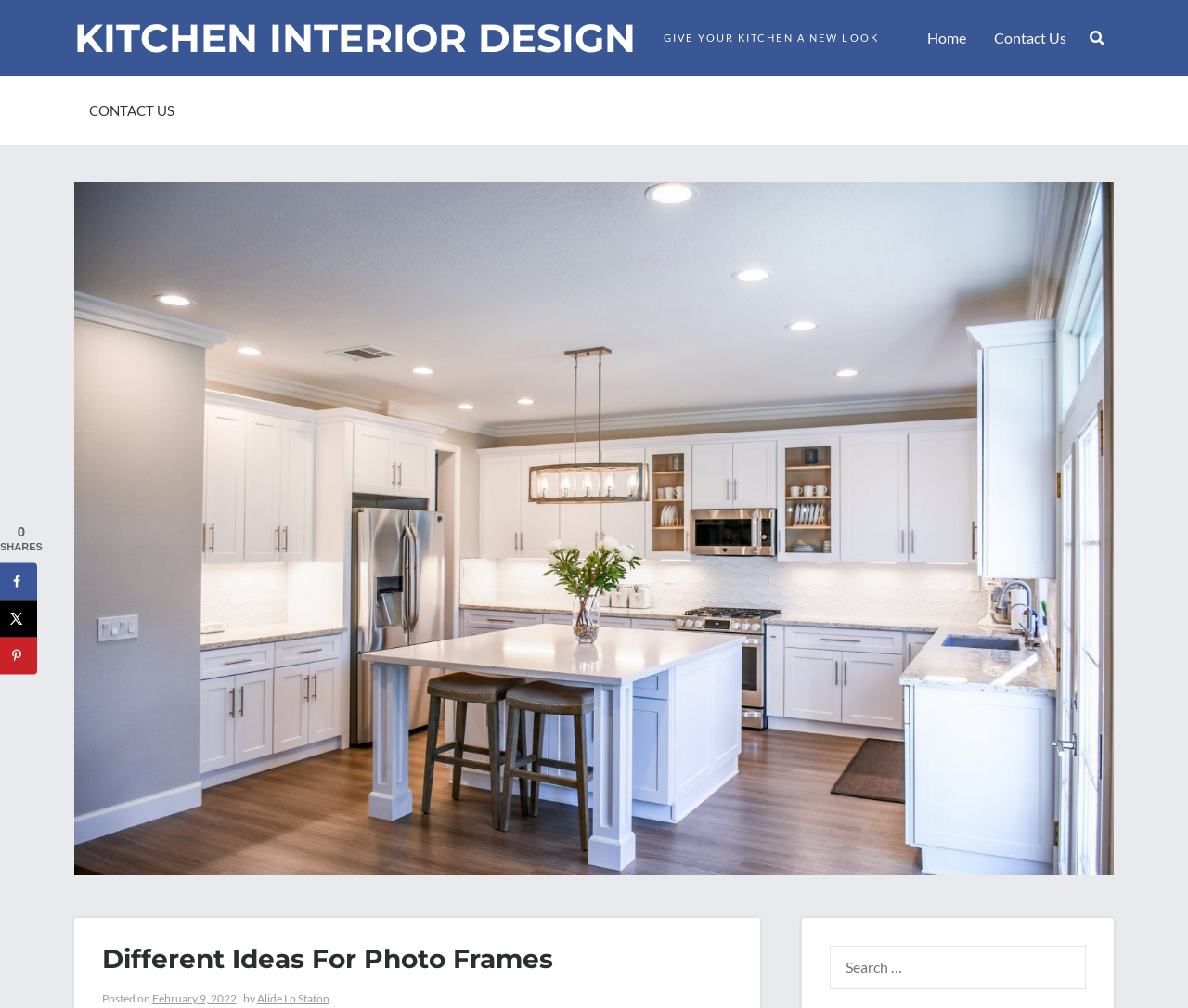Identify the bounding box coordinates for the UI element that matches this description: "February 9, 2022May 20, 2022".

[0.128, 0.983, 0.199, 0.997]